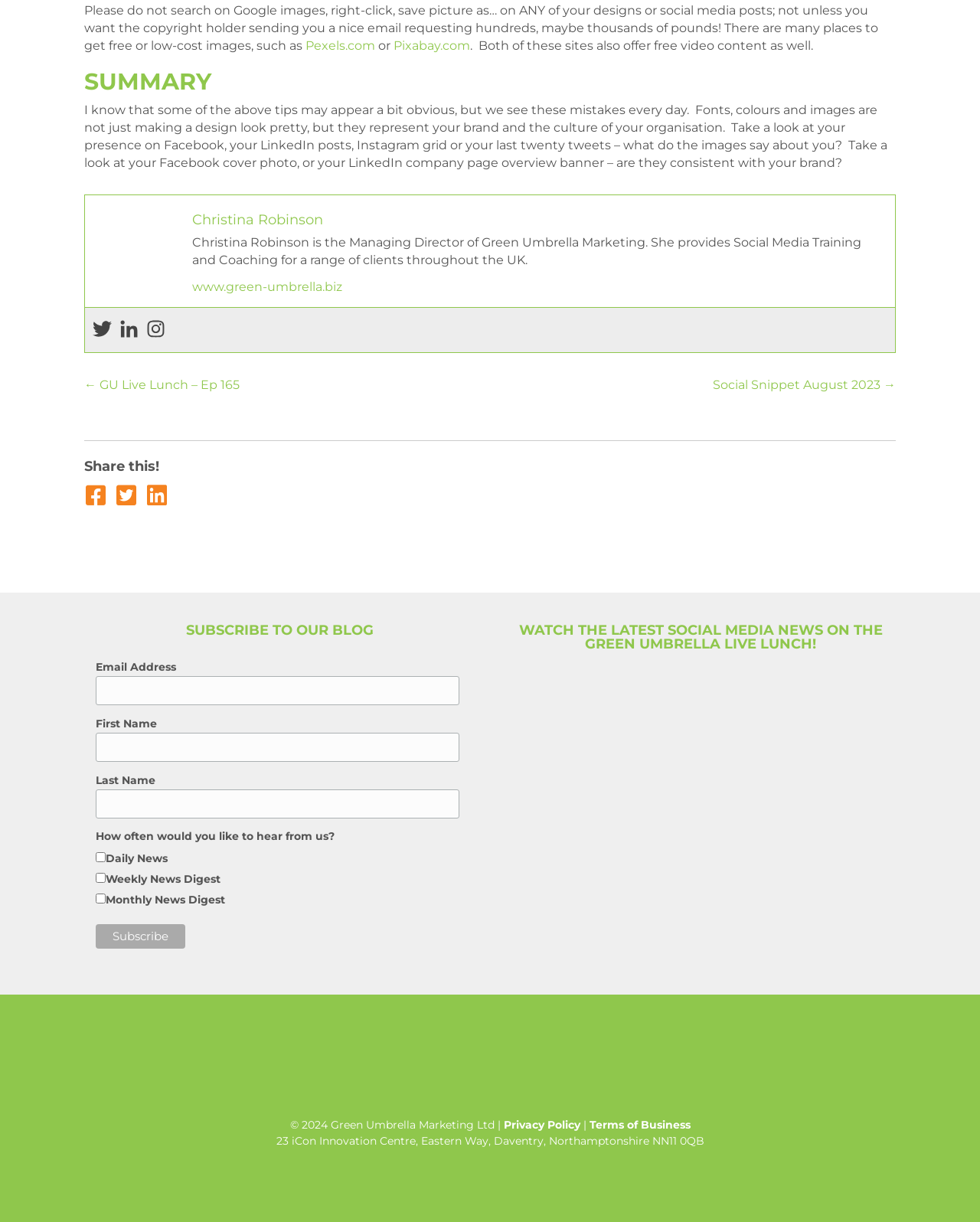Refer to the image and provide an in-depth answer to the question:
What is the purpose of the 'Subscribe to our blog' section?

The 'Subscribe to our blog' section is located at the bottom of the webpage and allows users to input their email address, first name, and last name to receive news updates from Green Umbrella Marketing. The section also provides options for how often users would like to receive updates.